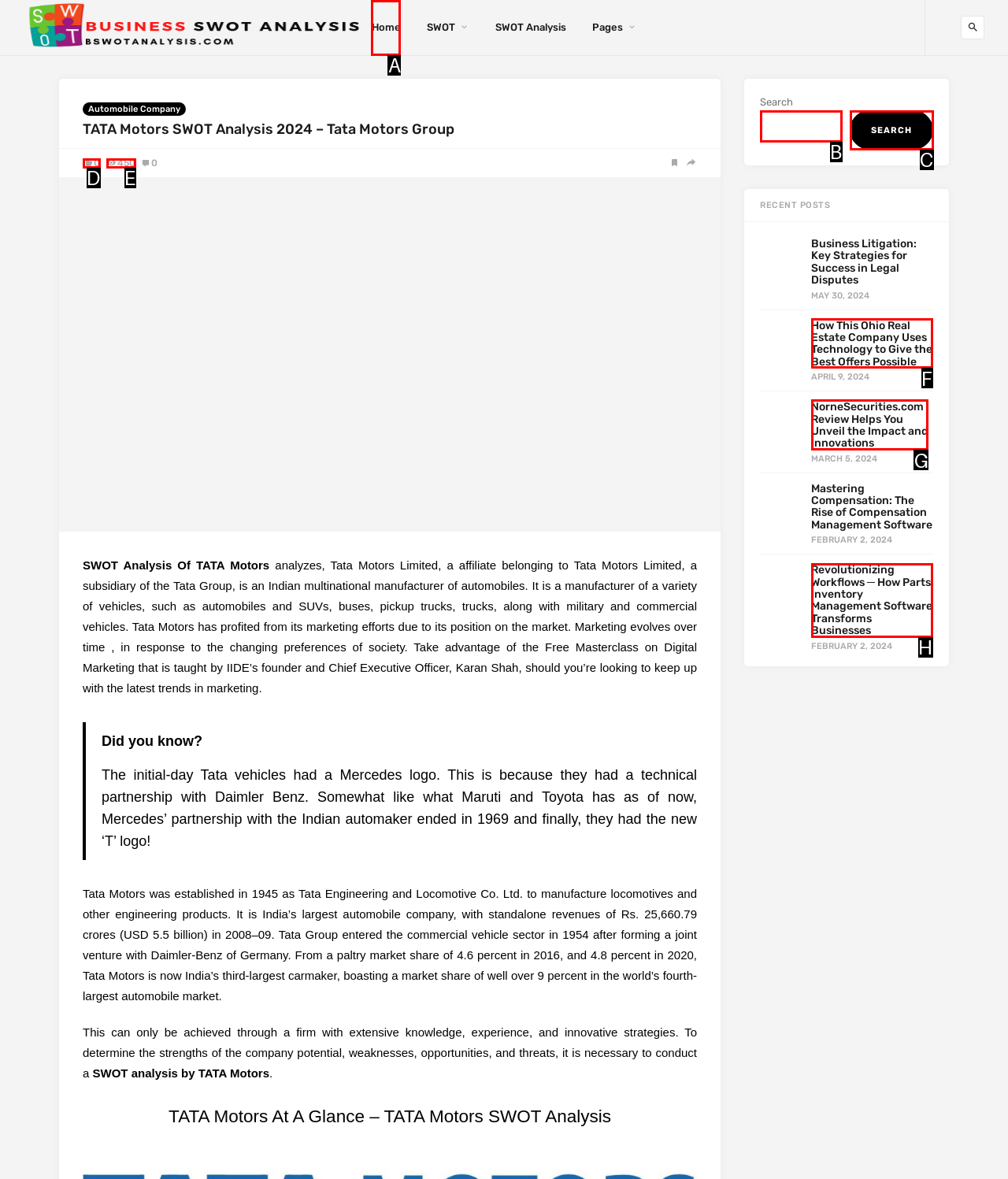Pick the option that should be clicked to perform the following task: View the 'NorneSecurities.com Review Helps You Unveil the Impact and Innovations' article
Answer with the letter of the selected option from the available choices.

G